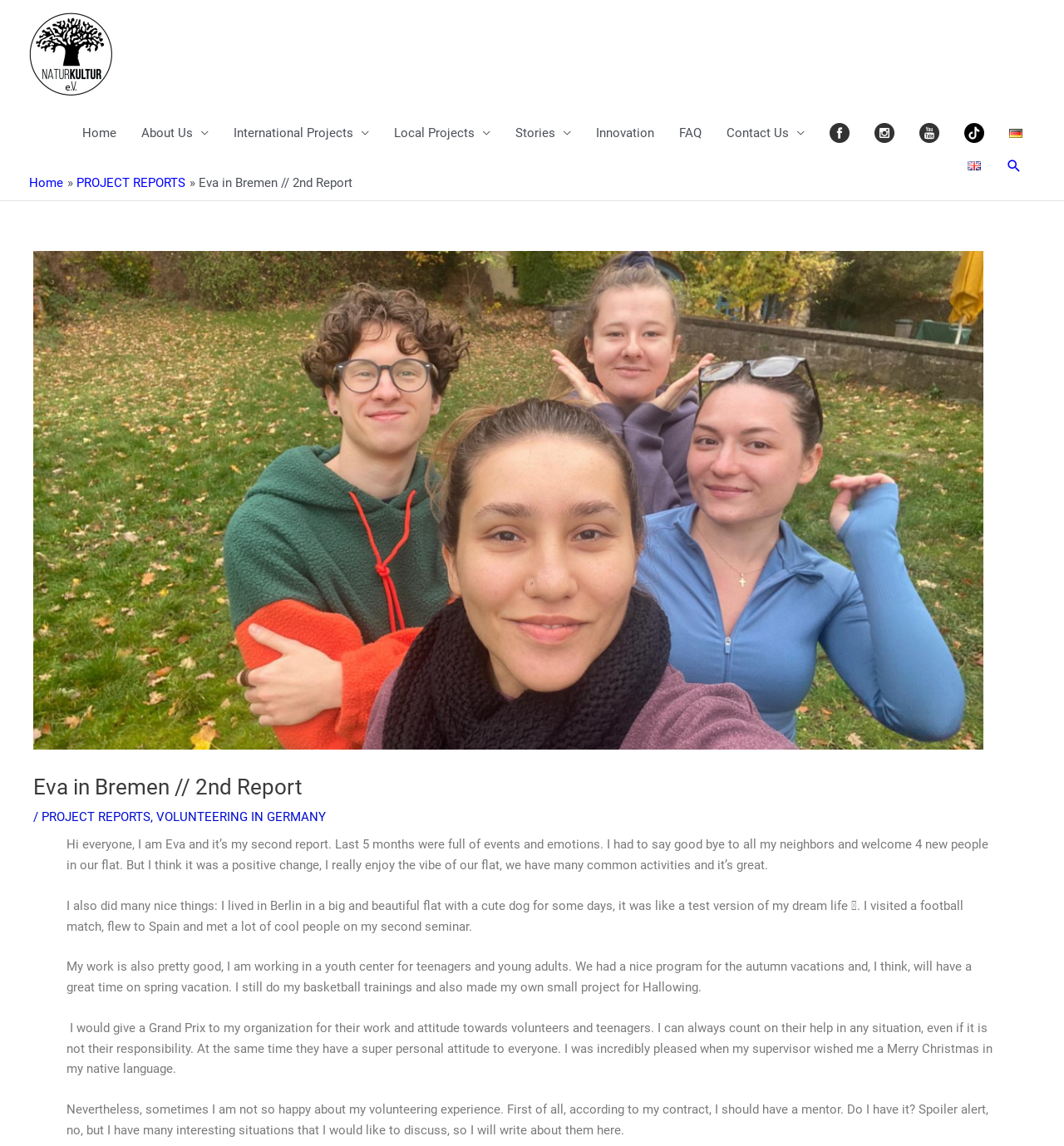Pinpoint the bounding box coordinates of the element to be clicked to execute the instruction: "View recent post 'Project 2 Review'".

None